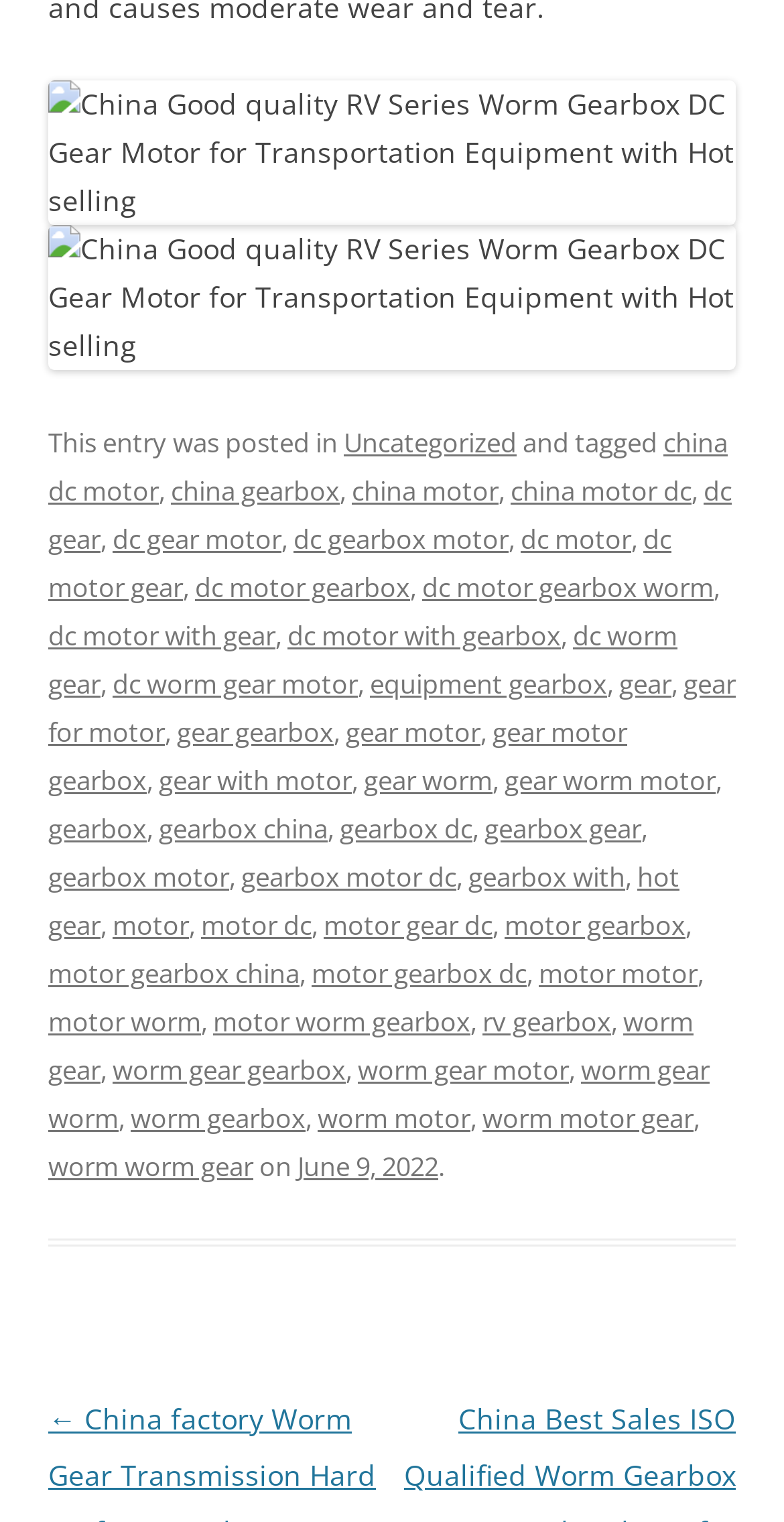Please pinpoint the bounding box coordinates for the region I should click to adhere to this instruction: "click the link 'dc gear motor'".

[0.144, 0.342, 0.359, 0.366]